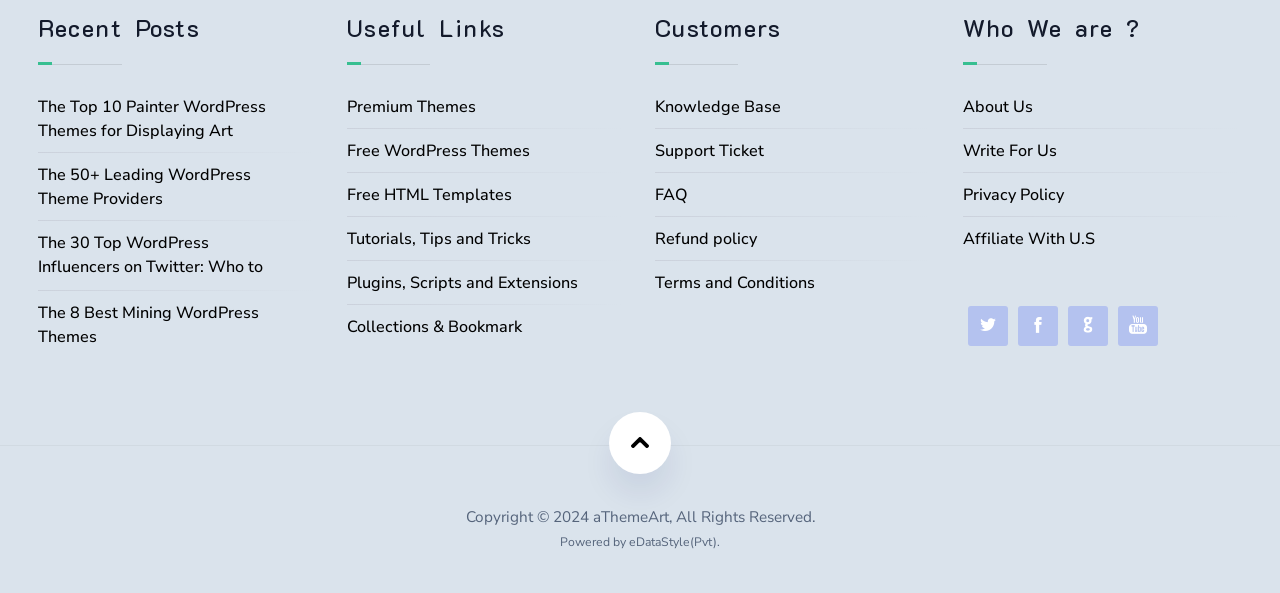How many main sections are present on the webpage?
Based on the image, answer the question with a single word or brief phrase.

3